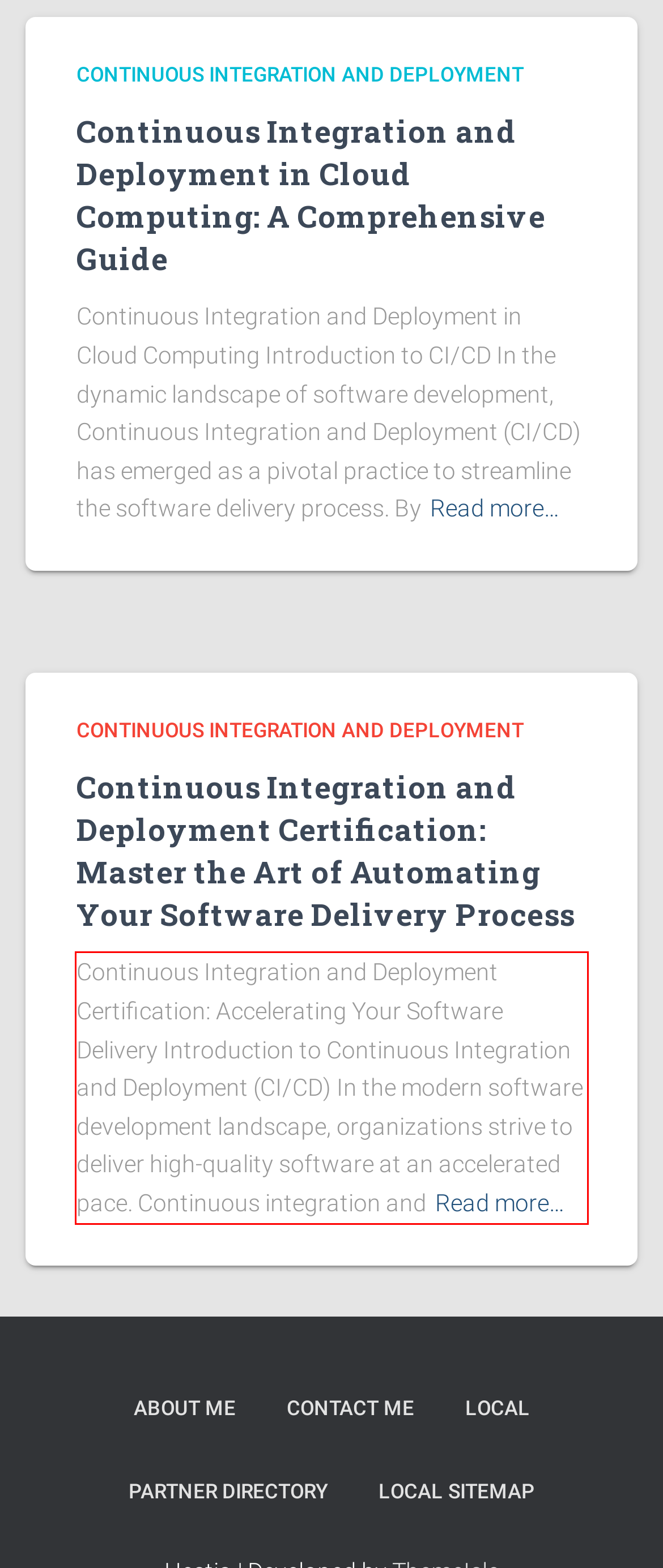Analyze the screenshot of the webpage that features a red bounding box and recognize the text content enclosed within this red bounding box.

Continuous Integration and Deployment Certification: Accelerating Your Software Delivery Introduction to Continuous Integration and Deployment (CI/CD) In the modern software development landscape, organizations strive to deliver high-quality software at an accelerated pace. Continuous integration andRead more…